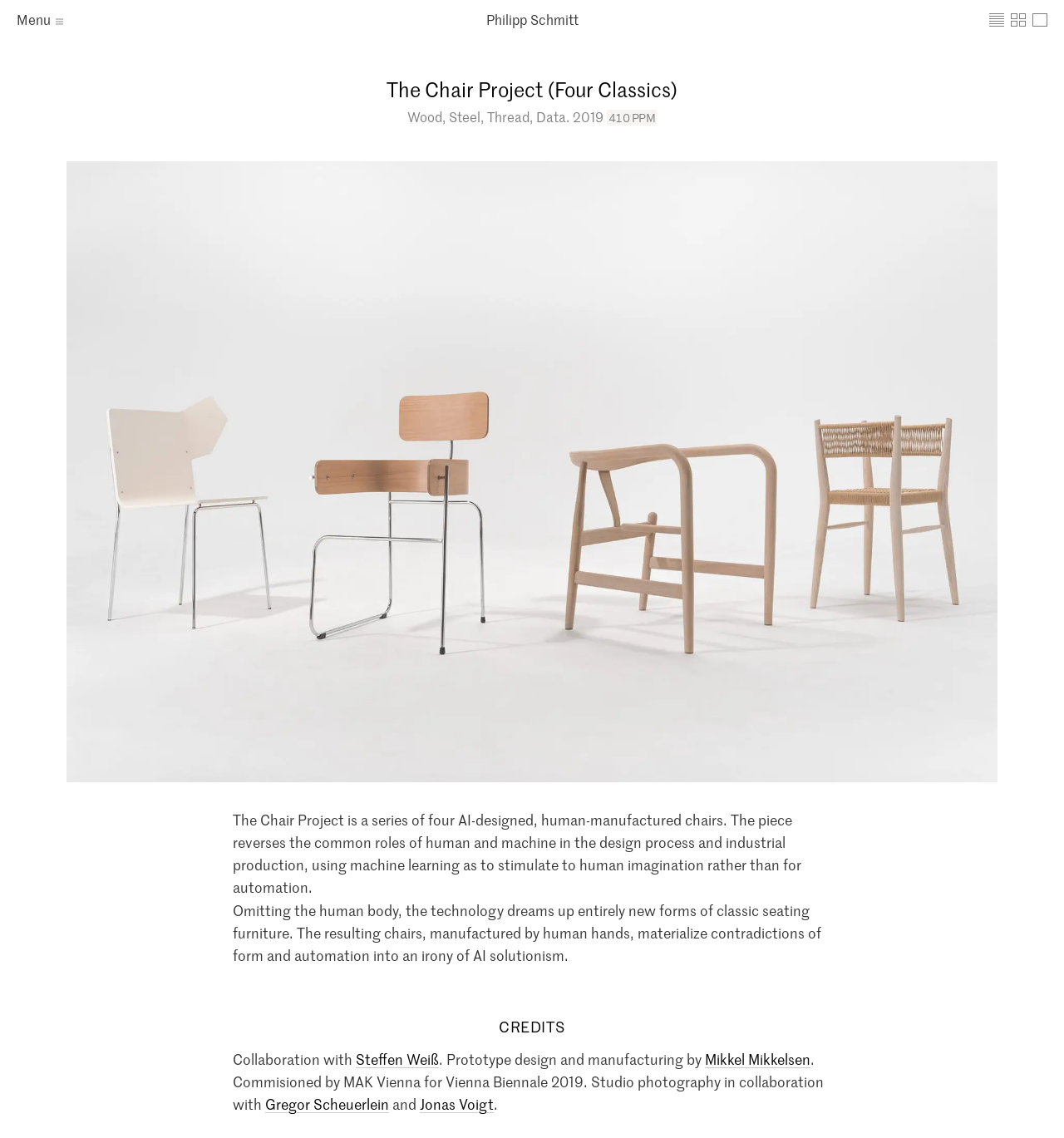How many images are there on the webpage?
Using the image provided, answer with just one word or phrase.

2